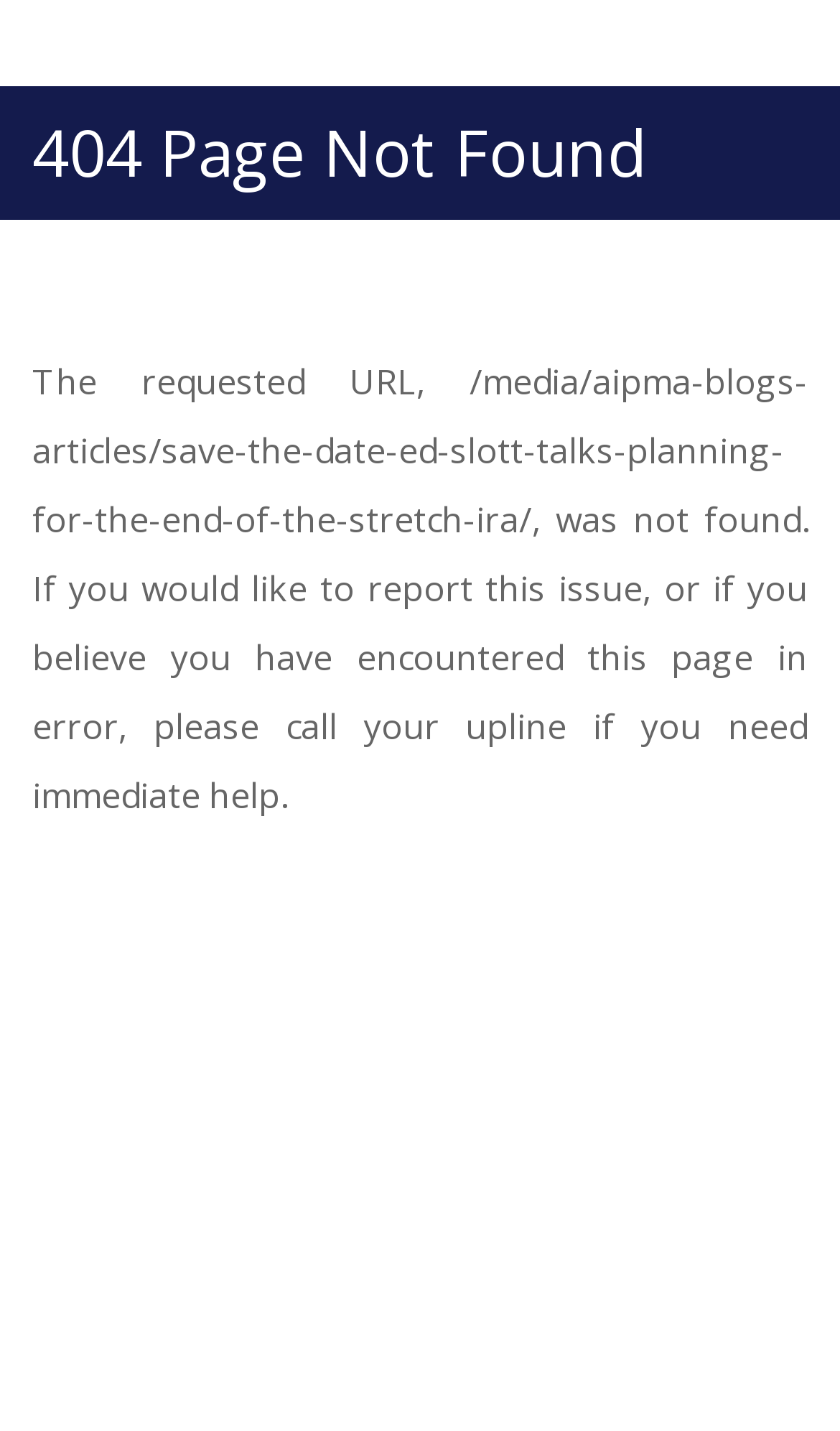What is the main heading of this webpage? Please extract and provide it.

404 Page Not Found